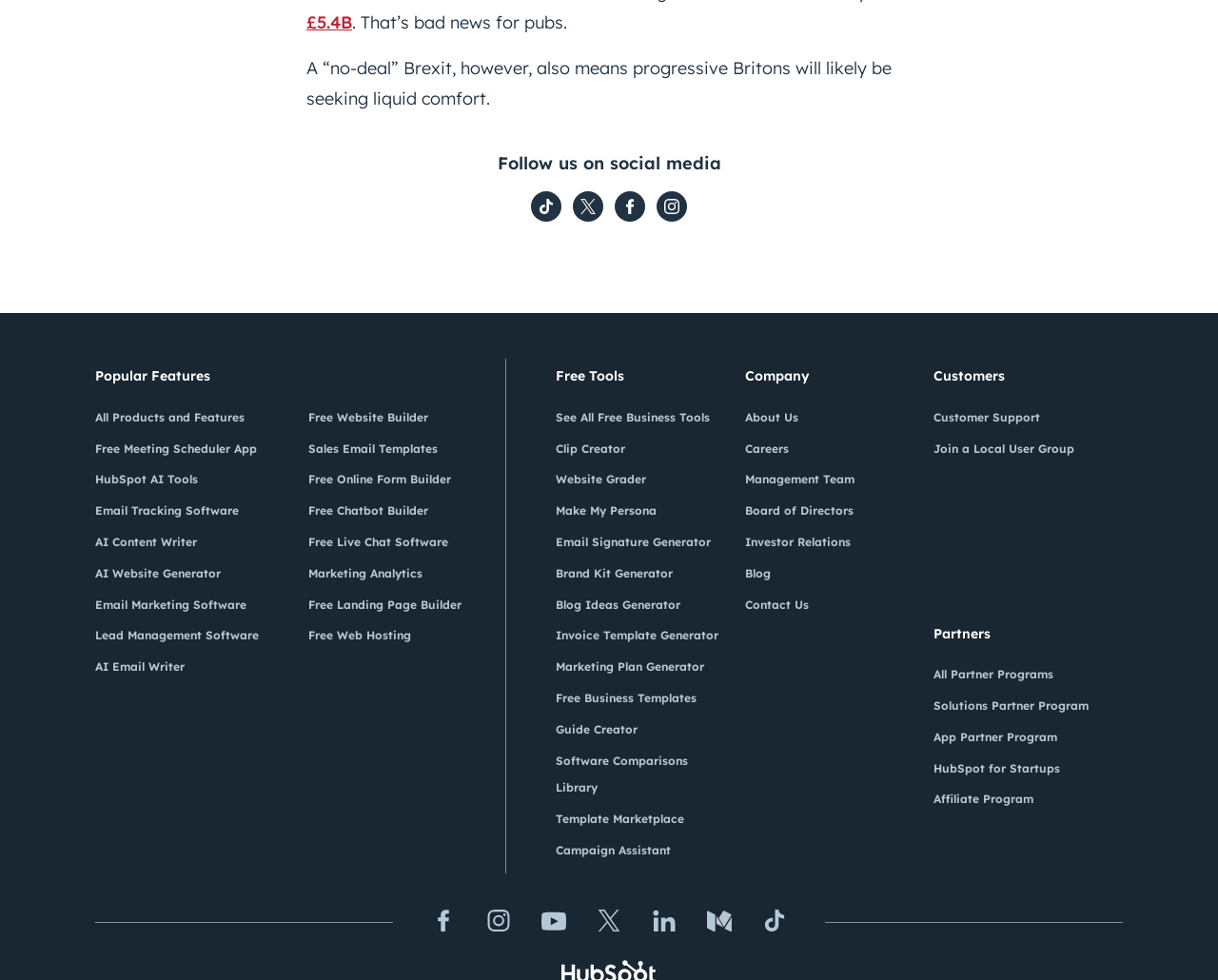What is the second feature listed under 'Popular Features'?
Answer briefly with a single word or phrase based on the image.

Free Meeting Scheduler App